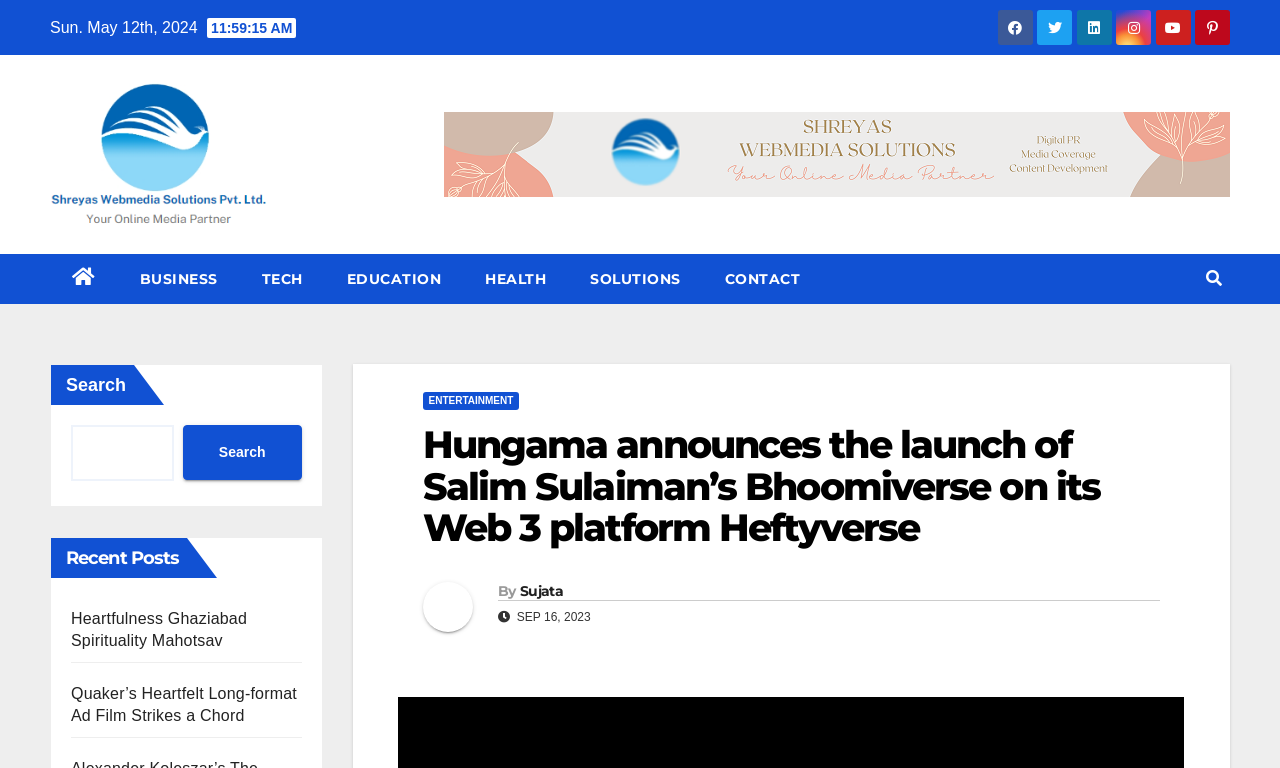Predict the bounding box coordinates for the UI element described as: "Heartfulness Ghaziabad Spirituality Mahotsav". The coordinates should be four float numbers between 0 and 1, presented as [left, top, right, bottom].

[0.055, 0.794, 0.193, 0.845]